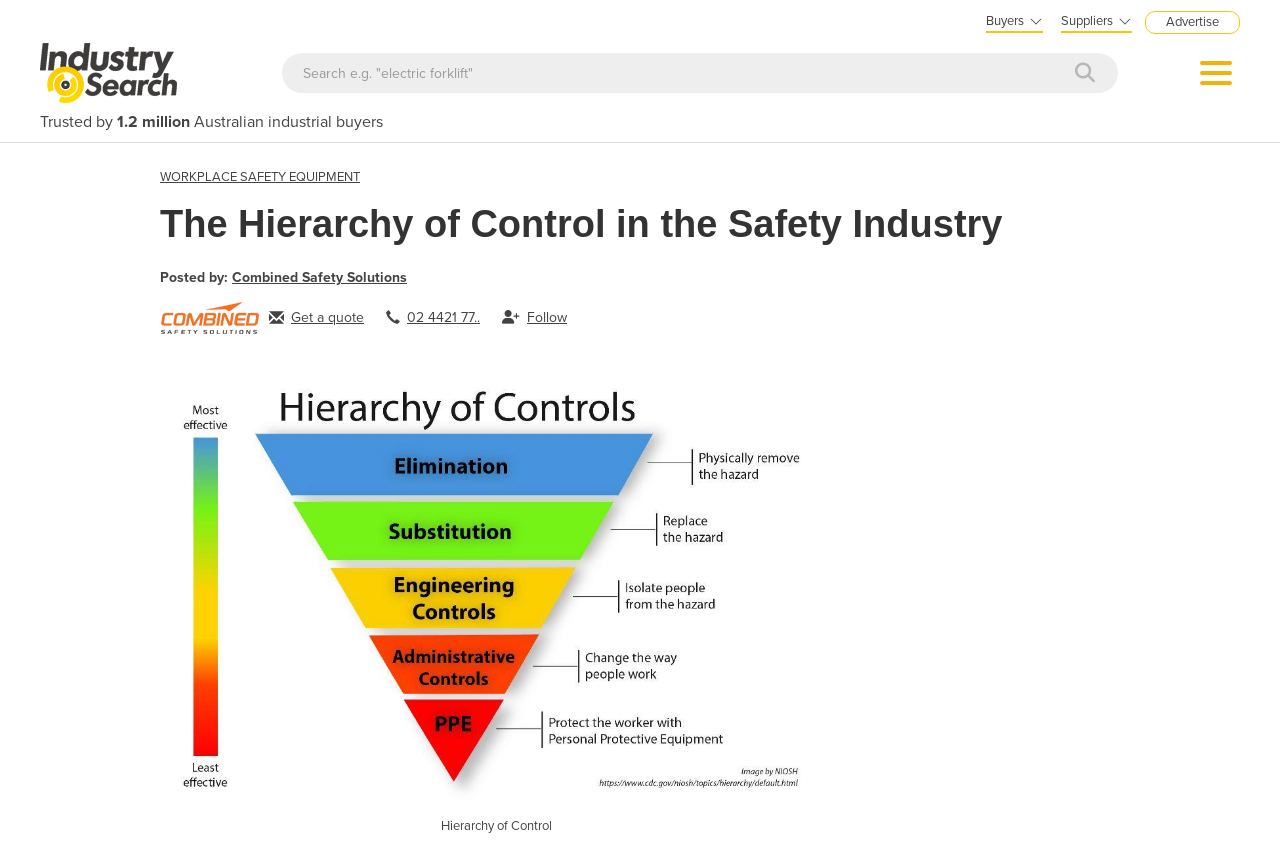Find the bounding box of the UI element described as: "alt="IndustrySearch.com.au Australia"". The bounding box coordinates should be given as four float values between 0 and 1, i.e., [left, top, right, bottom].

[0.031, 0.075, 0.138, 0.093]